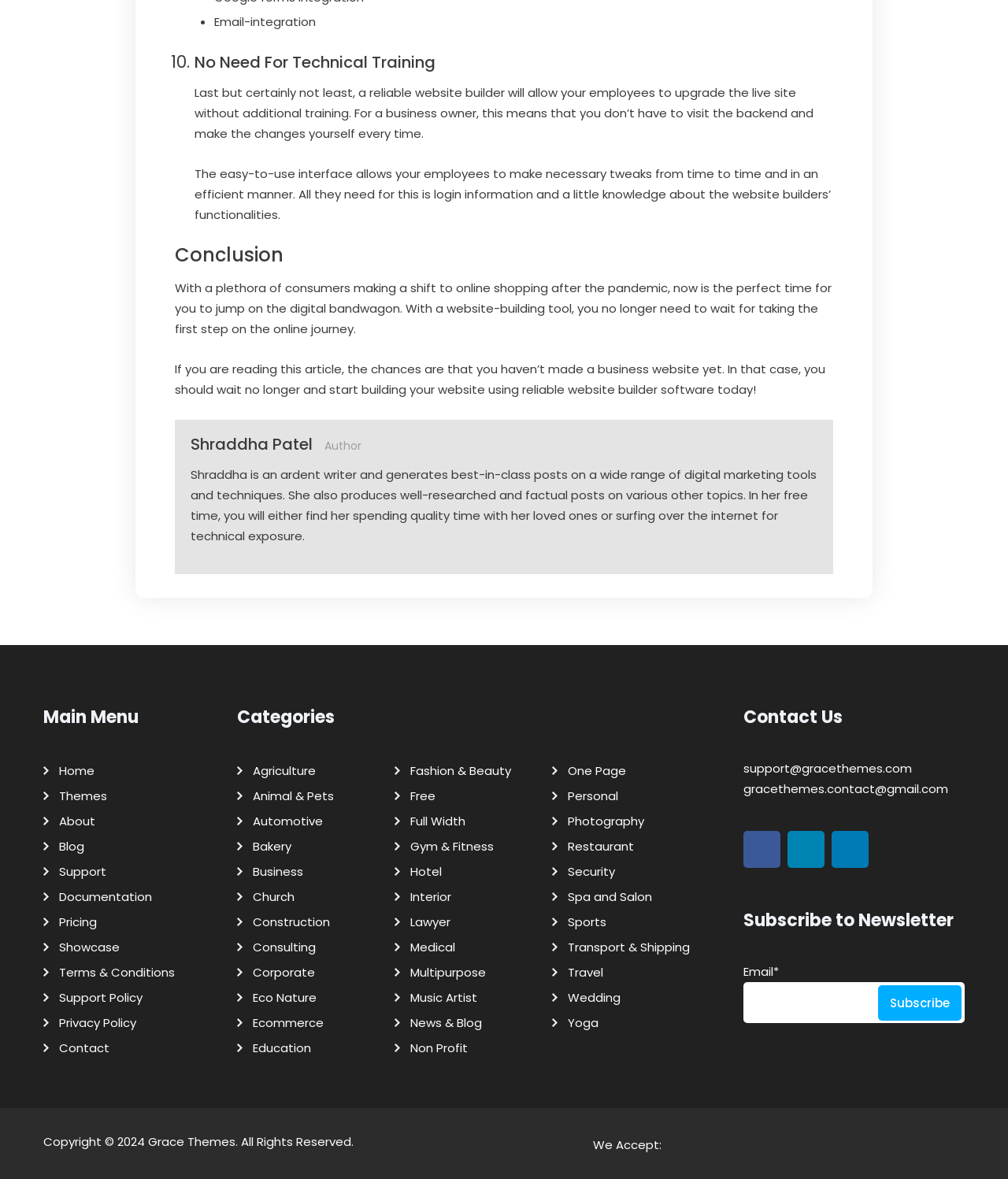Locate the bounding box coordinates of the element that should be clicked to execute the following instruction: "Click on the 'Home' link".

[0.051, 0.643, 0.094, 0.664]